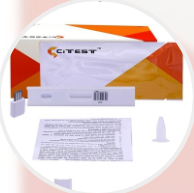Elaborate on the elements present in the image.

The image displays the Citest Cardiac Troponin I (cTnI) Fluorescence Immunoassay Test kit, which includes essential components needed for the test. The prominent packaging features the brand name "CITEST" with a vibrant design. 

In the foreground, you can see the test device along with a sample application tube. To the side, there is a detailed instruction leaflet that outlines the testing procedure. The kit is designed for the quantitative detection of cardiac troponin I in human whole blood, serum, or plasma, which is crucial in diagnosing various cardiac conditions. This product is intended for professional in vitro diagnostic use only. 

Overall, the image encapsulates the key elements of the Citest cardiac troponin I test, highlighting its practical application in medical diagnostics.